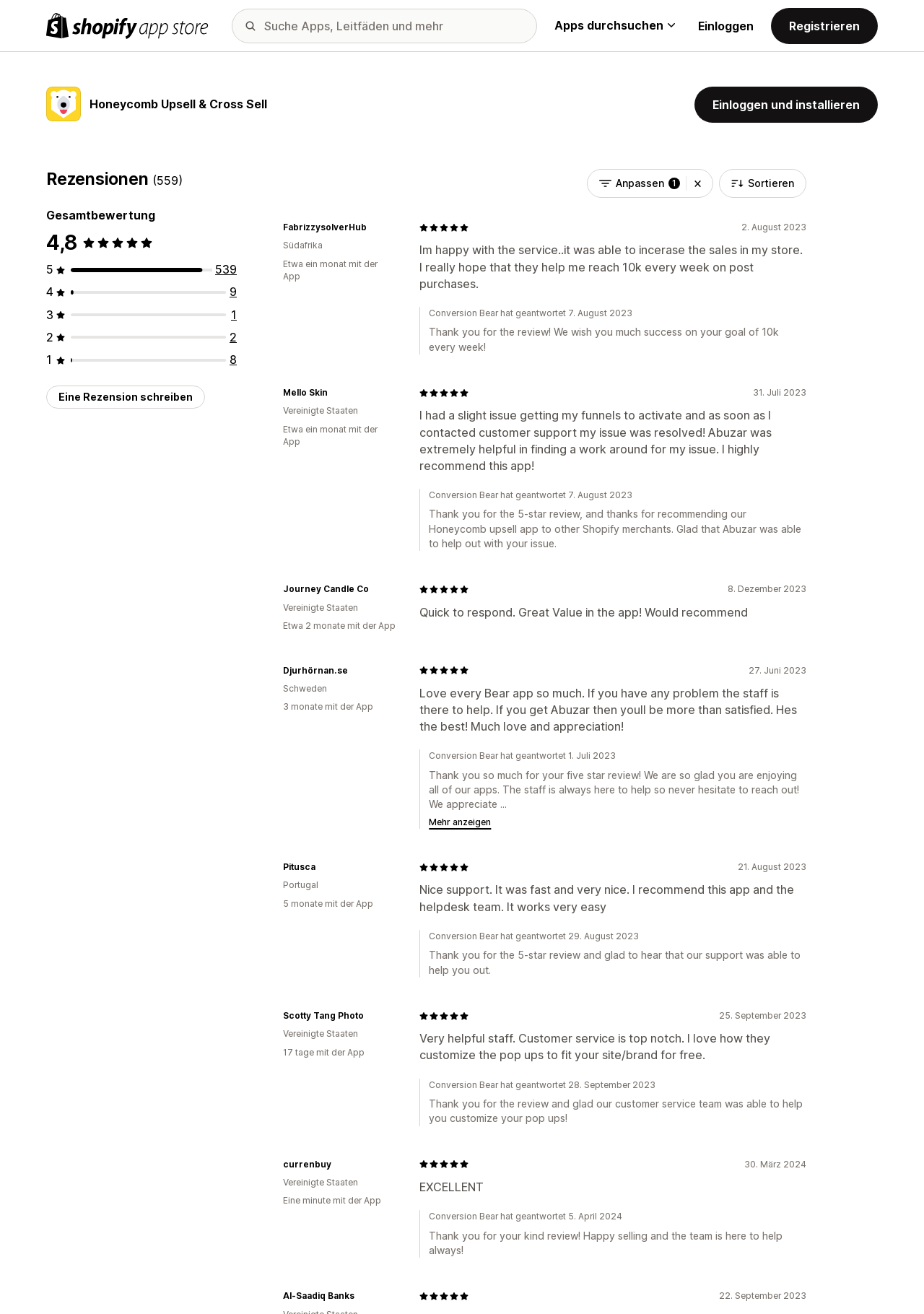Identify the bounding box coordinates for the UI element that matches this description: "Honeycomb Upsell & Cross Sell".

[0.097, 0.074, 0.289, 0.086]